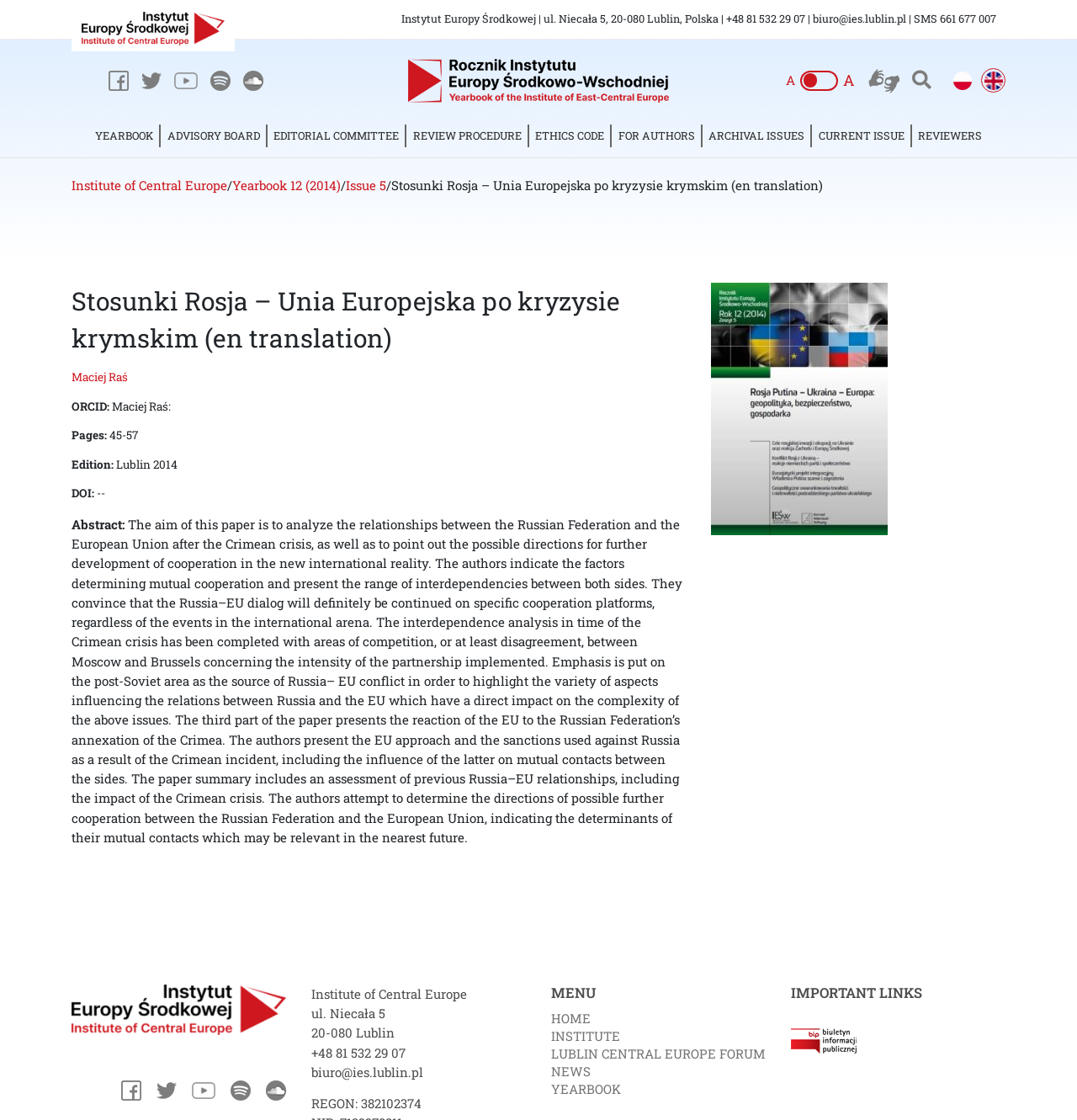Locate the bounding box coordinates of the element you need to click to accomplish the task described by this instruction: "Click the Institute of Central Europe link".

[0.066, 0.158, 0.211, 0.173]